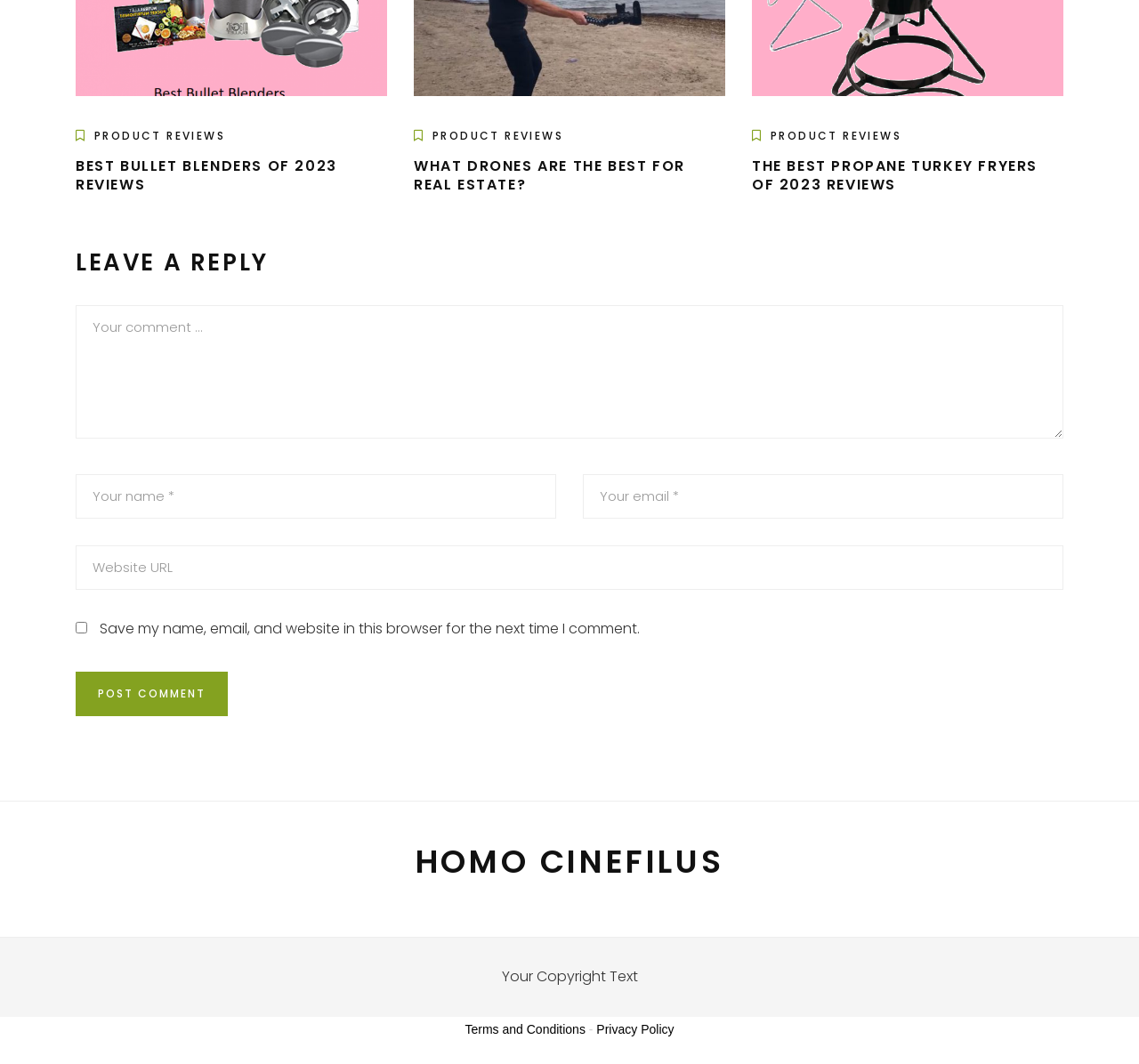Determine the bounding box coordinates of the clickable region to follow the instruction: "Post a comment".

[0.066, 0.631, 0.2, 0.673]